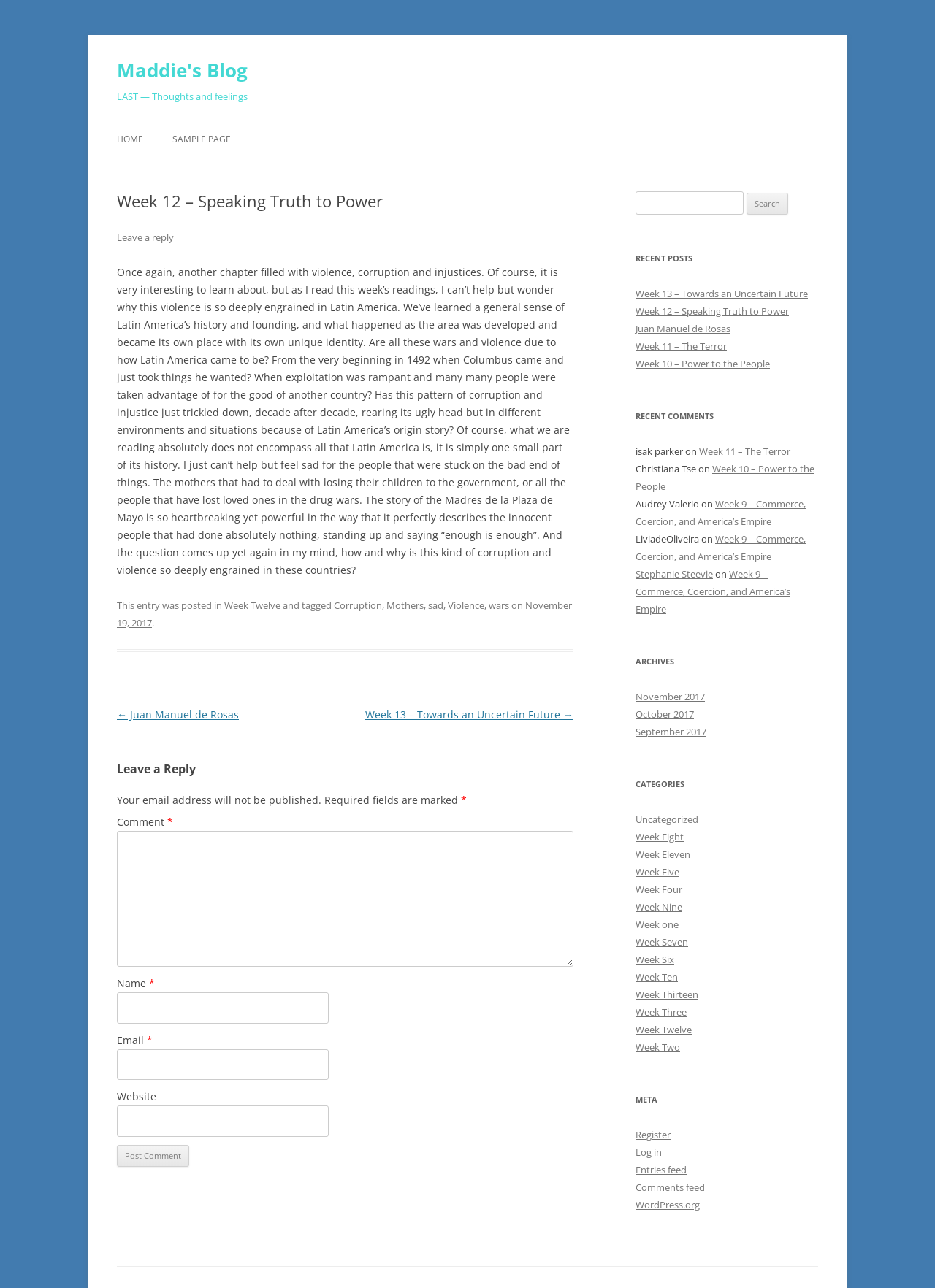Please find the bounding box coordinates (top-left x, top-left y, bottom-right x, bottom-right y) in the screenshot for the UI element described as follows: parent_node: Search for: value="Search"

[0.799, 0.15, 0.843, 0.167]